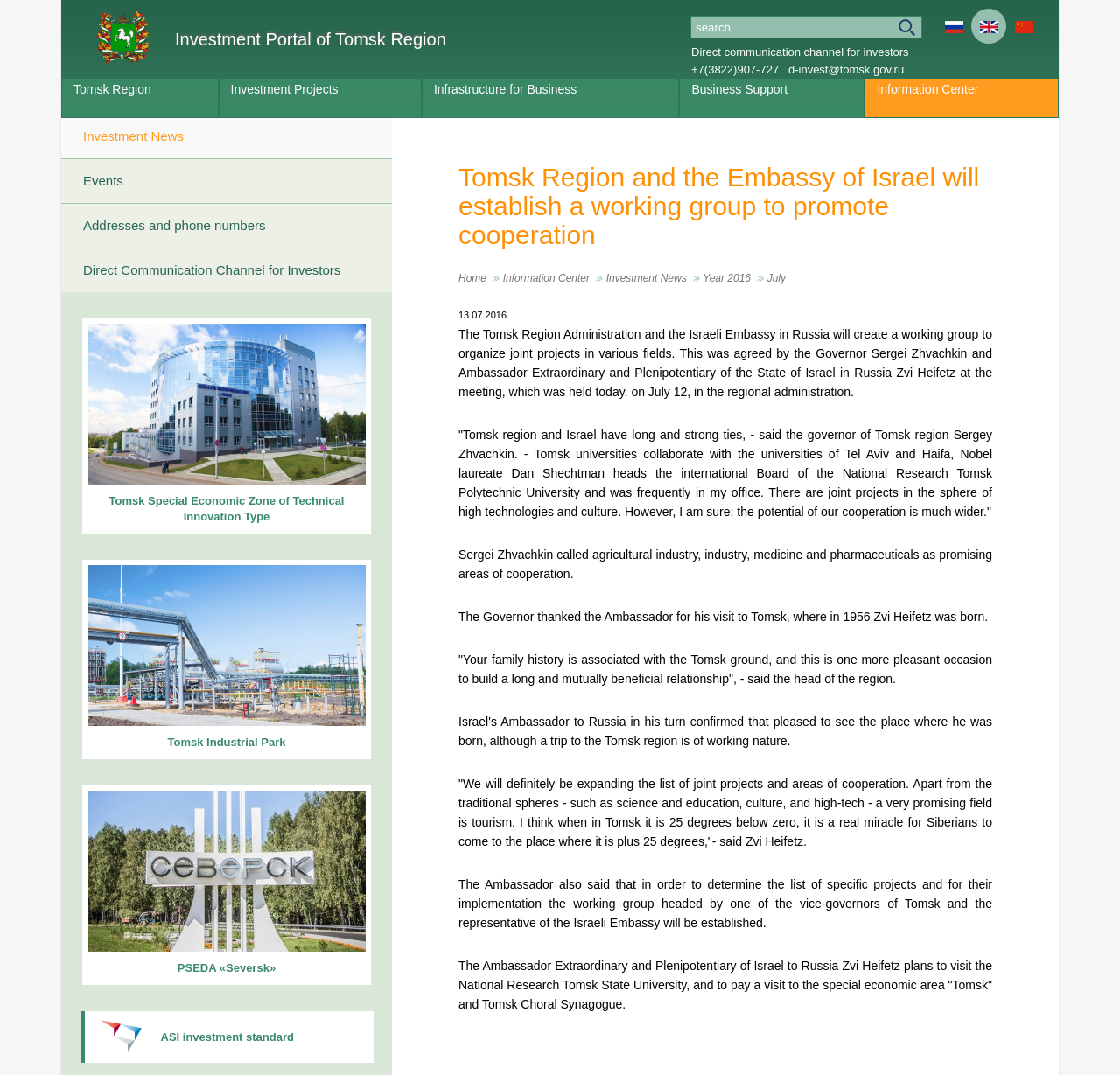Please provide a one-word or phrase answer to the question: 
What is the name of the special economic area mentioned?

Tomsk